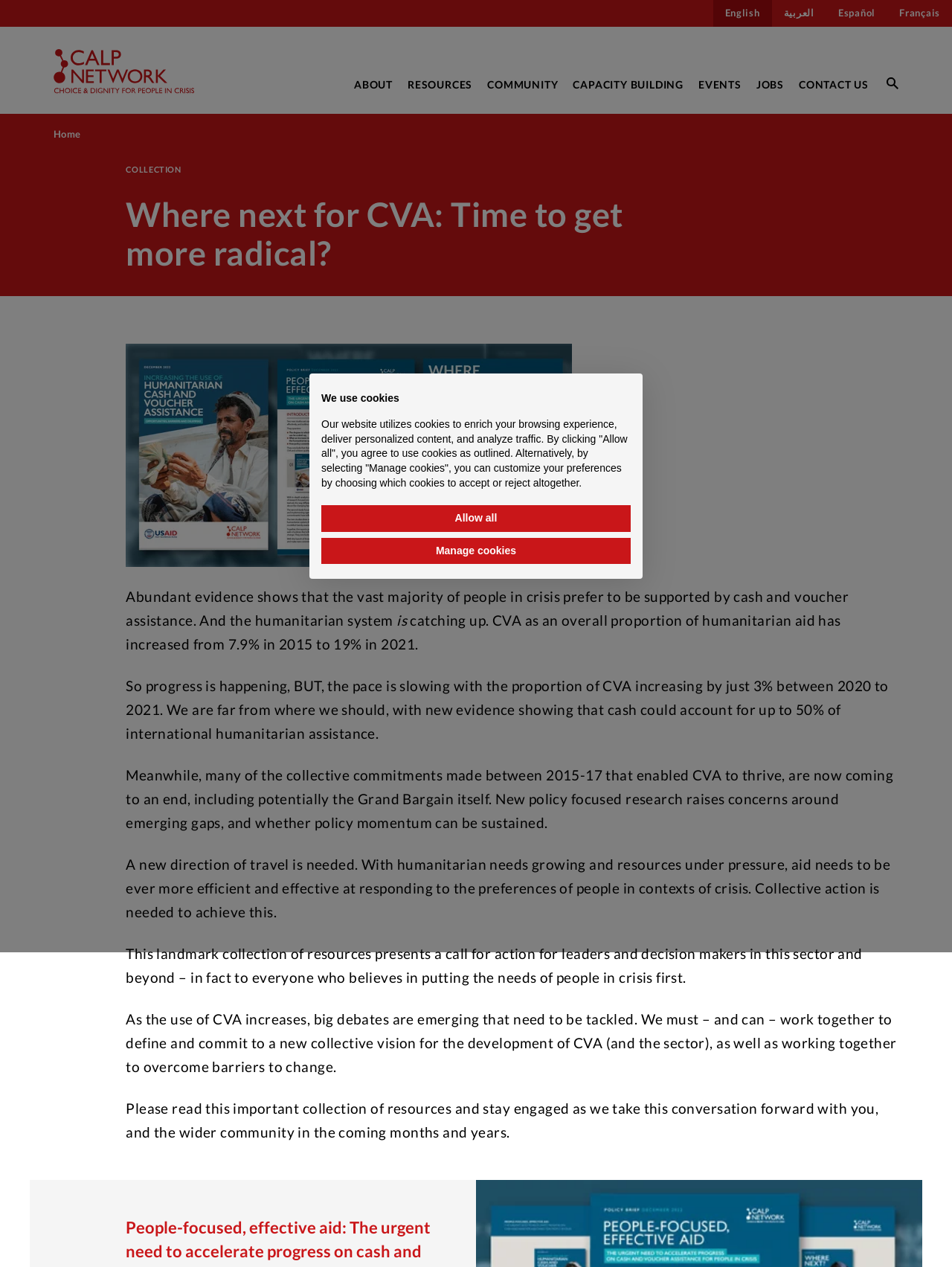Determine the bounding box coordinates of the clickable area required to perform the following instruction: "Search". The coordinates should be represented as four float numbers between 0 and 1: [left, top, right, bottom].

[0.92, 0.061, 0.944, 0.08]